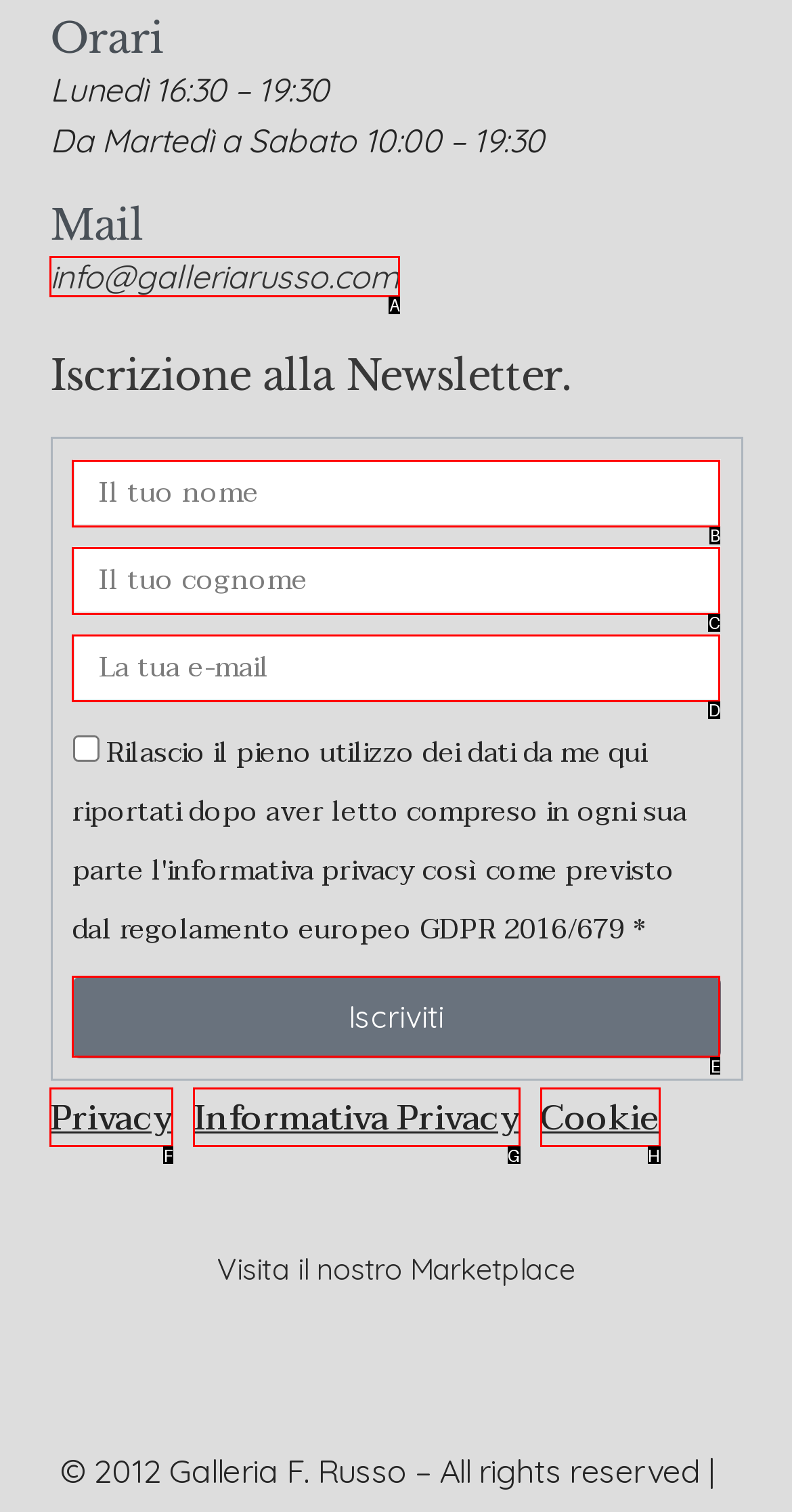Based on the description: Políticas de privacidad, find the HTML element that matches it. Provide your answer as the letter of the chosen option.

None